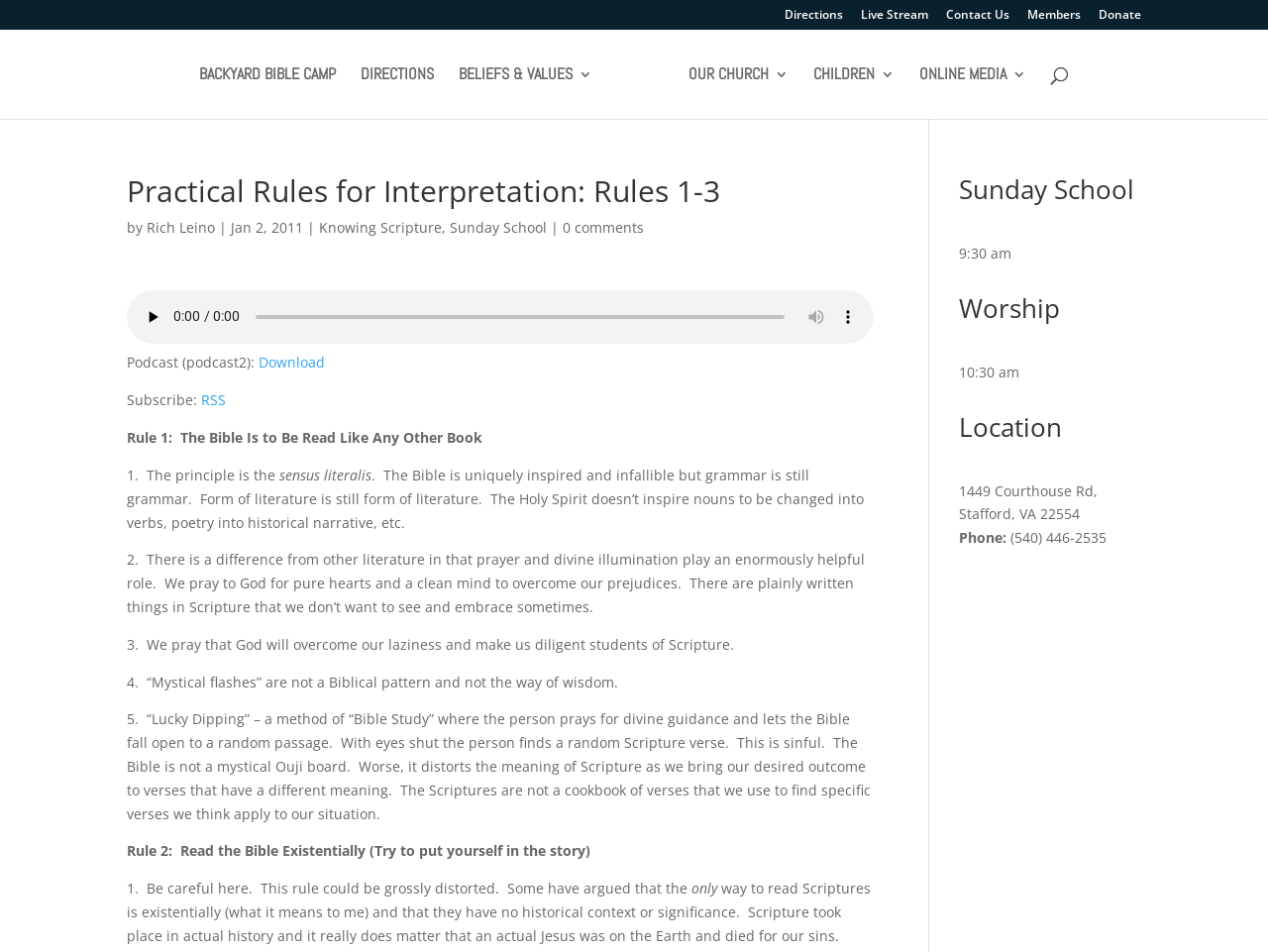Please determine and provide the text content of the webpage's heading.

Practical Rules for Interpretation: Rules 1-3